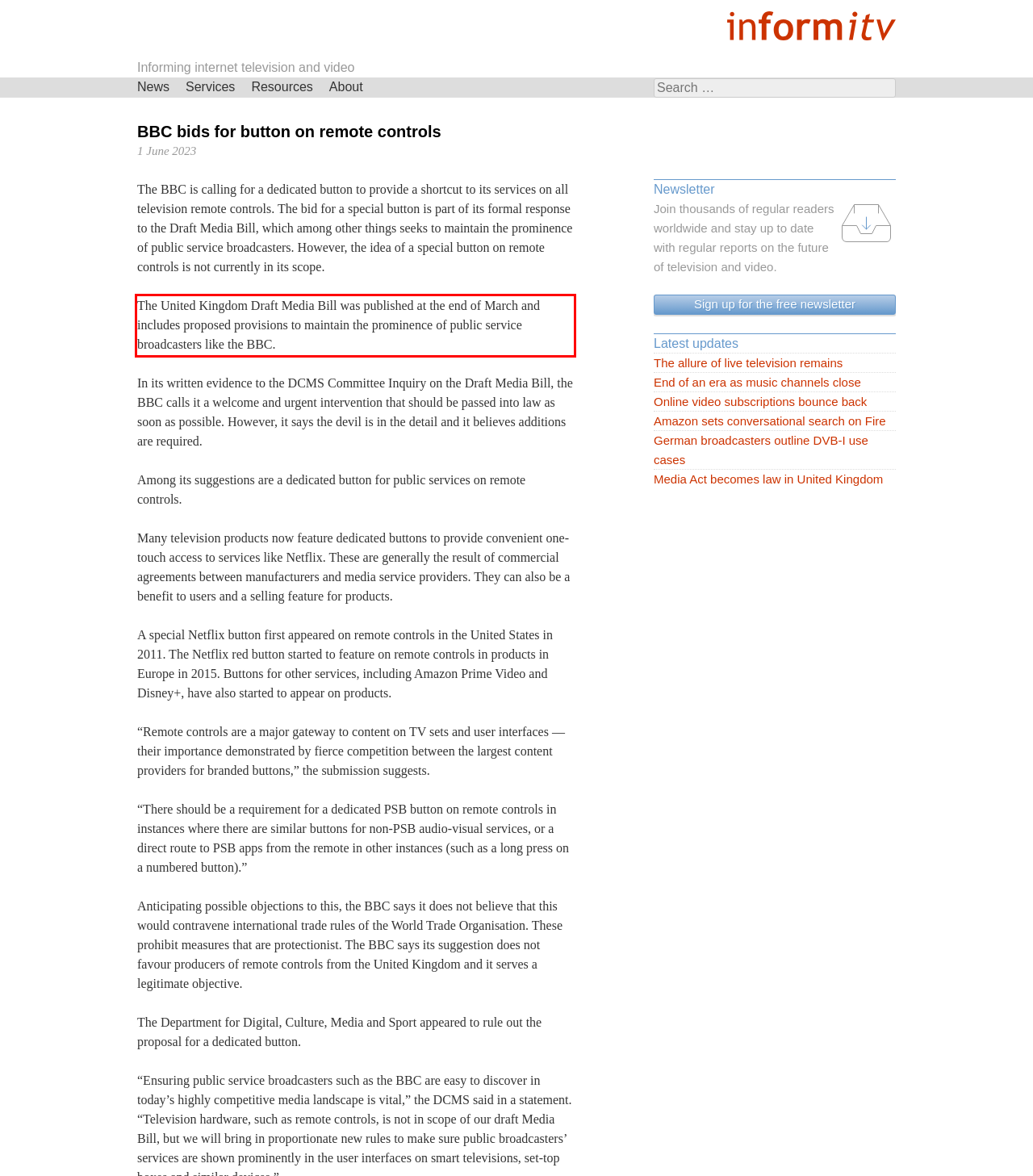There is a screenshot of a webpage with a red bounding box around a UI element. Please use OCR to extract the text within the red bounding box.

The United Kingdom Draft Media Bill was published at the end of March and includes proposed provisions to maintain the prominence of public service broadcasters like the BBC.